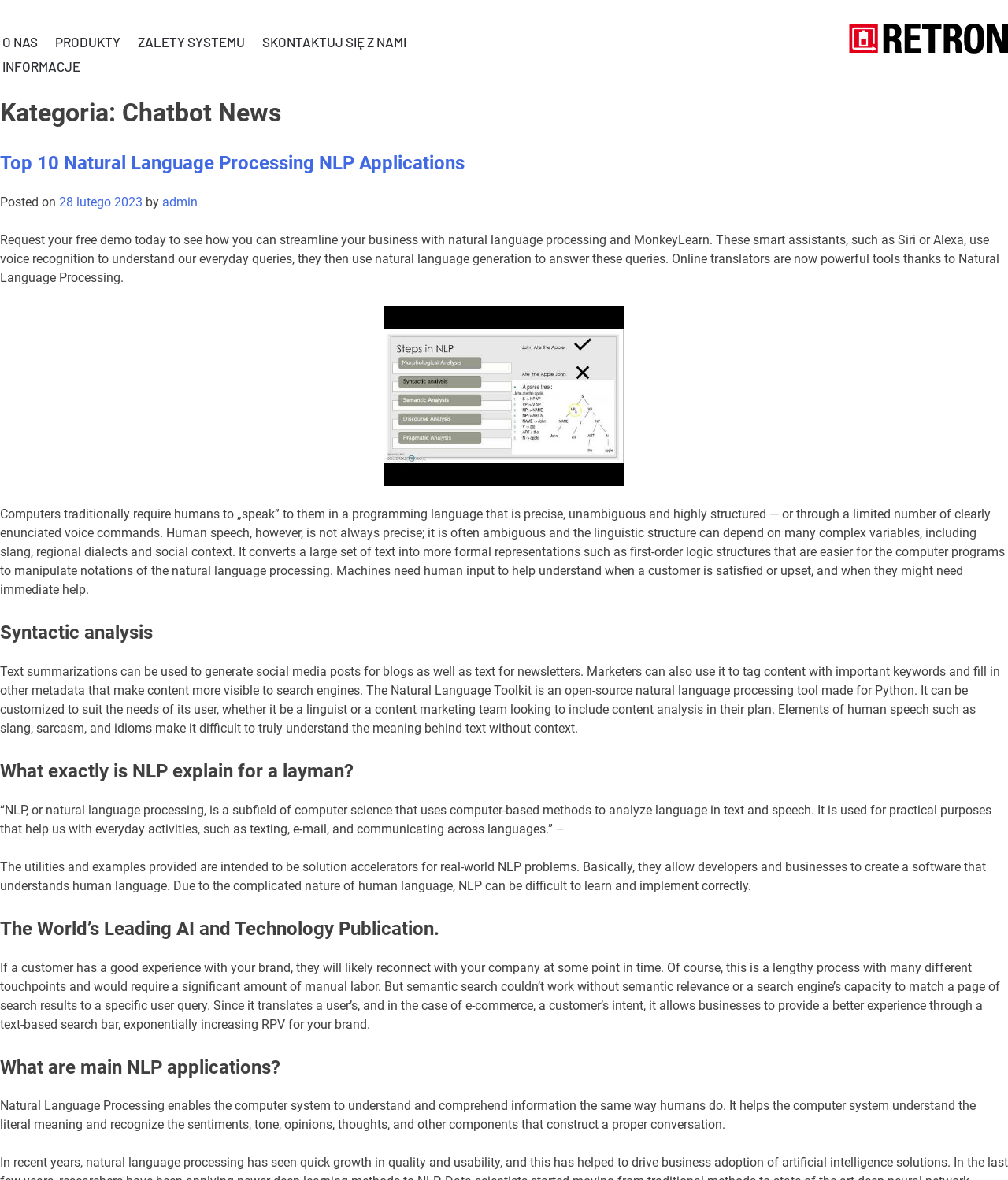What is an example of natural language processing application?
Please answer the question with a detailed response using the information from the screenshot.

An example of natural language processing application can be found by reading the text 'Text summarizations can be used to generate social media posts for blogs as well as text for newsletters.' which is located in the middle of the webpage.